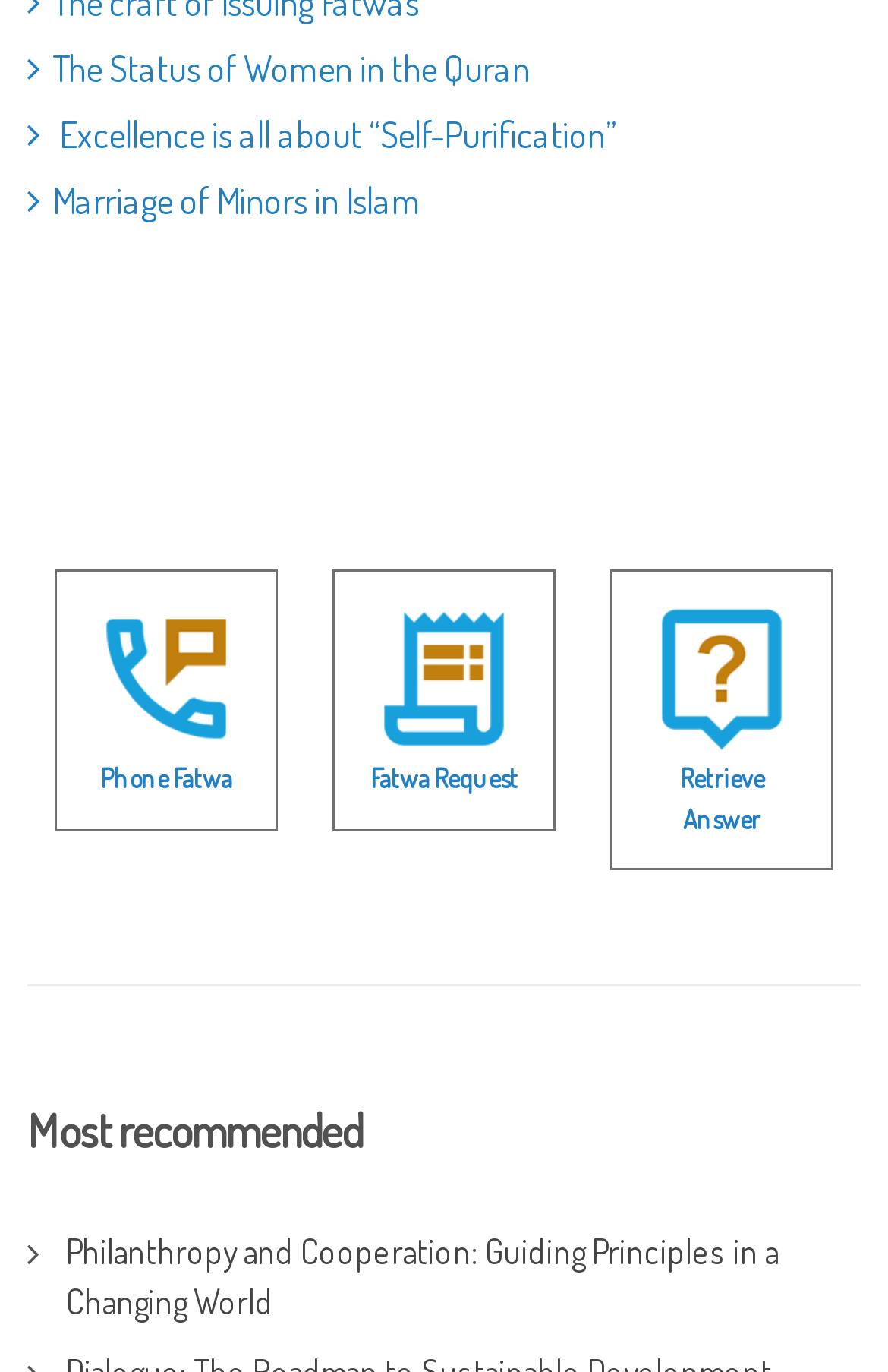Locate the bounding box coordinates of the clickable area to execute the instruction: "View topic about Emojis in the SMS plugin". Provide the coordinates as four float numbers between 0 and 1, represented as [left, top, right, bottom].

None